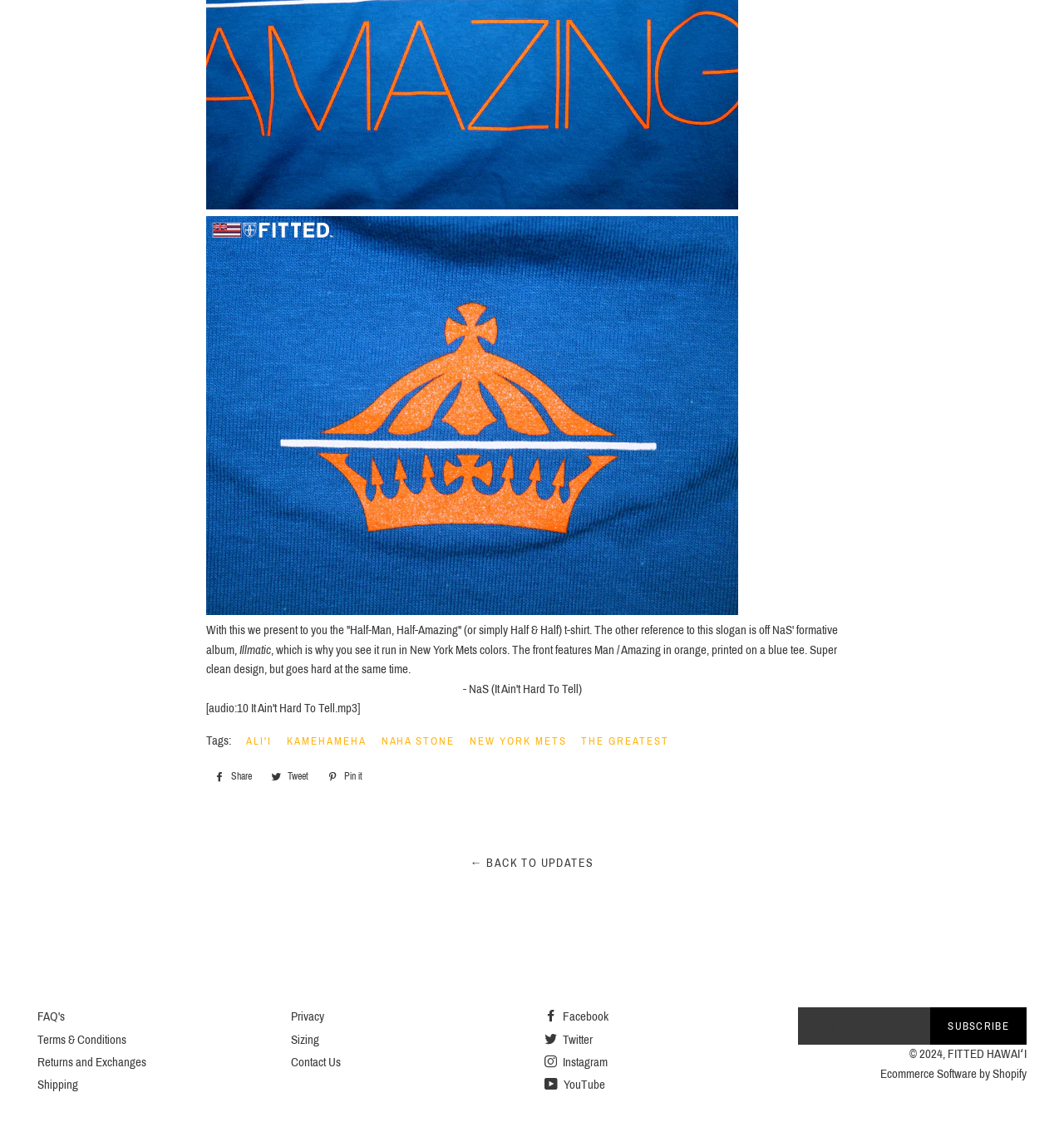Can you provide the bounding box coordinates for the element that should be clicked to implement the instruction: "Click on the 'Share on Facebook' link"?

[0.194, 0.684, 0.245, 0.7]